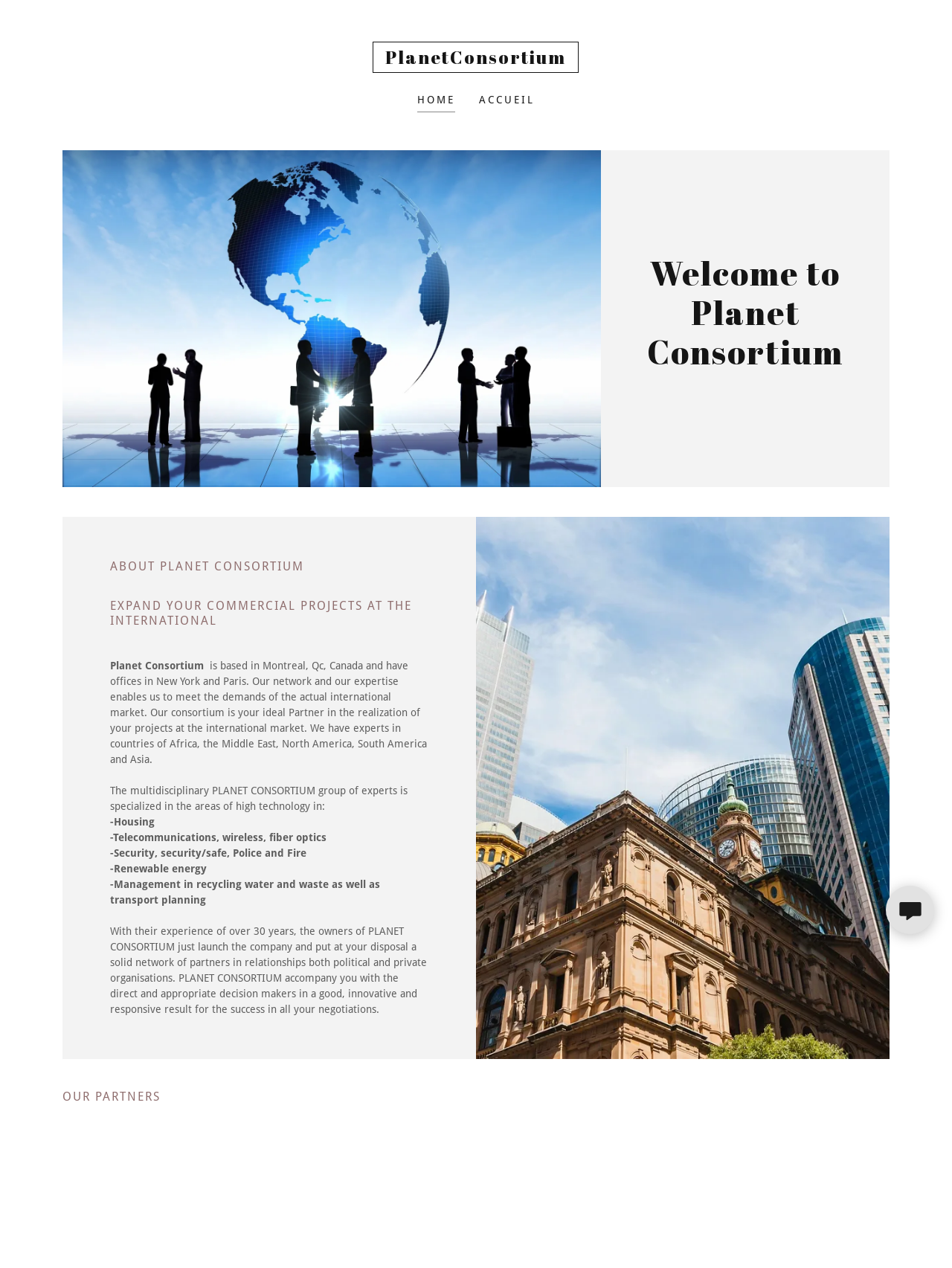What is unique about the company's network?
Refer to the image and answer the question using a single word or phrase.

It has partners in Africa, Middle East, etc.